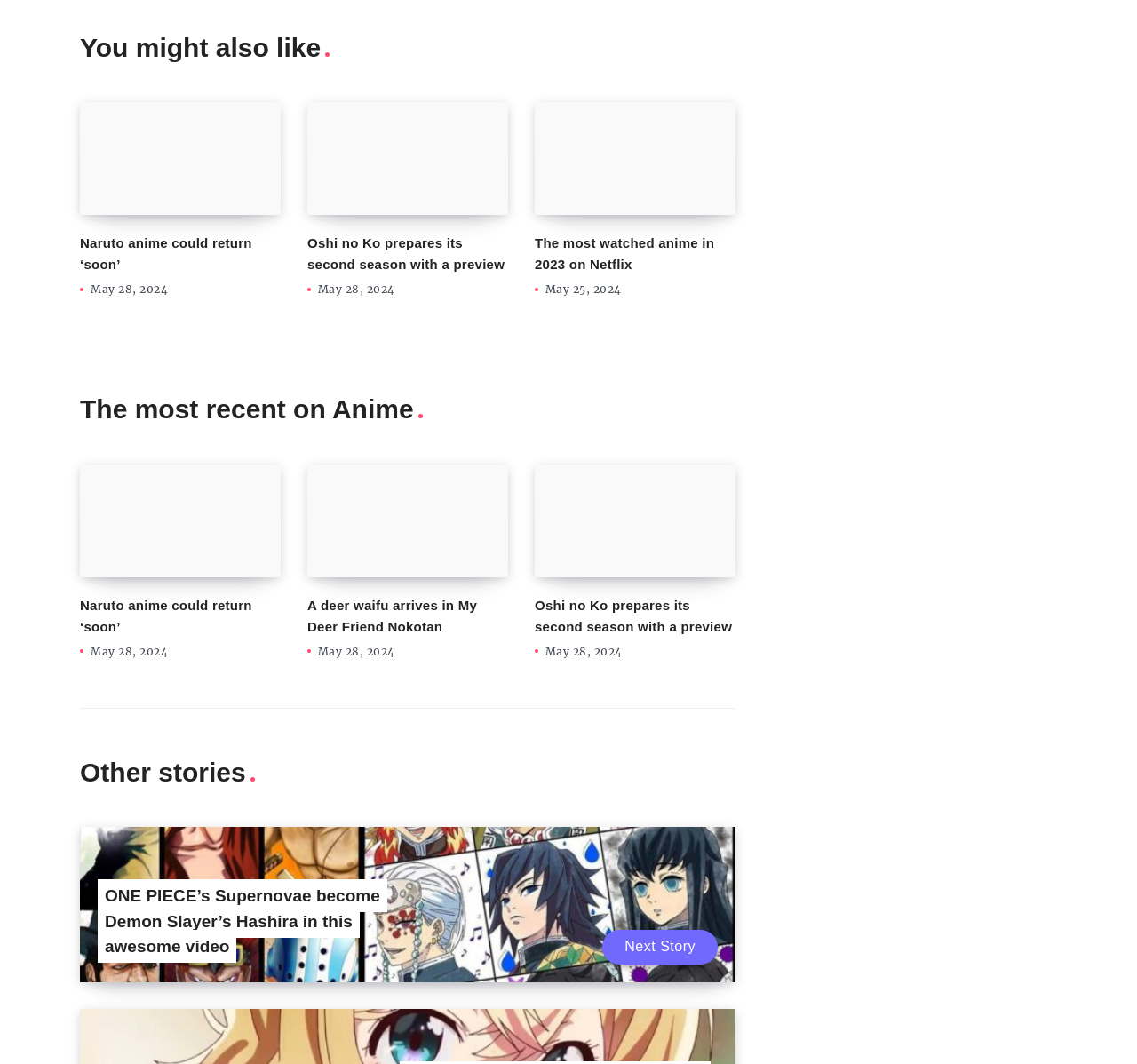Kindly determine the bounding box coordinates of the area that needs to be clicked to fulfill this instruction: "View the 'The most watched anime in 2023 on Netflix' article".

[0.47, 0.096, 0.647, 0.202]